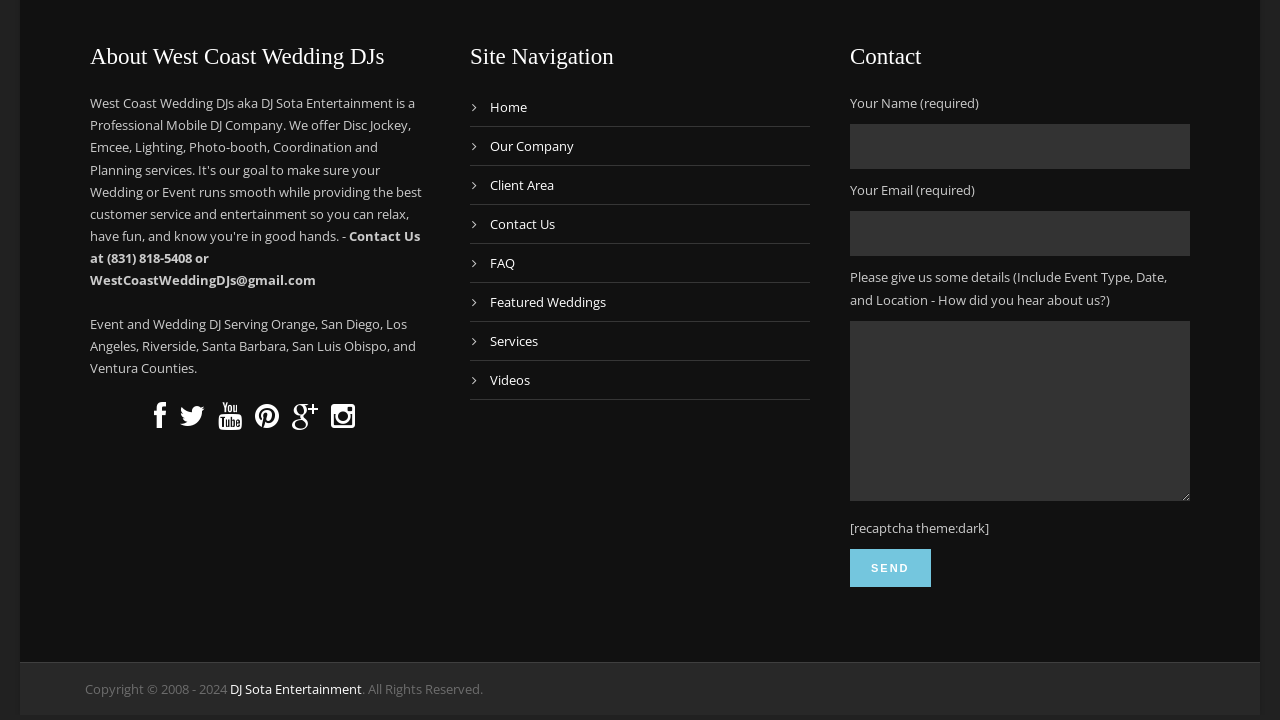What is the email address to contact West Coast Wedding DJs?
Give a one-word or short-phrase answer derived from the screenshot.

WestCoastWeddingDJs@gmail.com